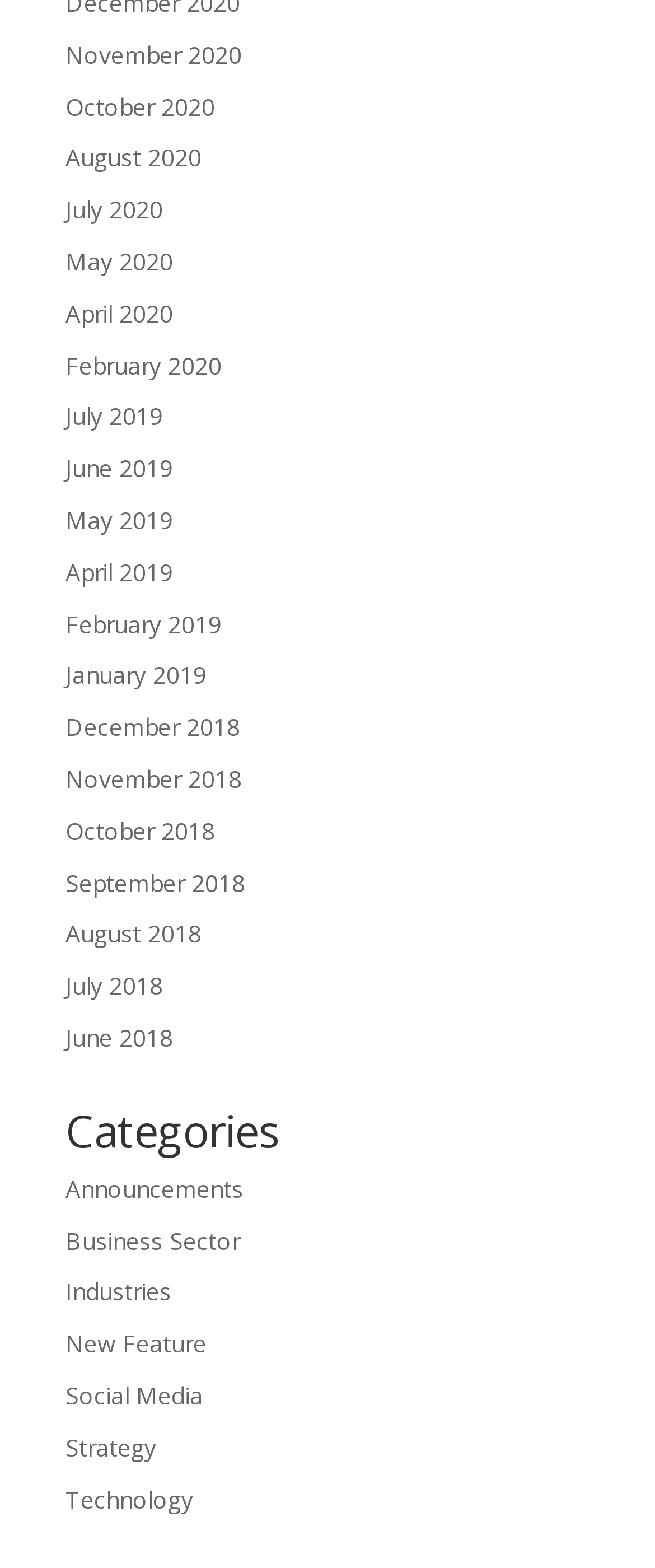Could you find the bounding box coordinates of the clickable area to complete this instruction: "Read about New Feature"?

[0.1, 0.847, 0.315, 0.867]